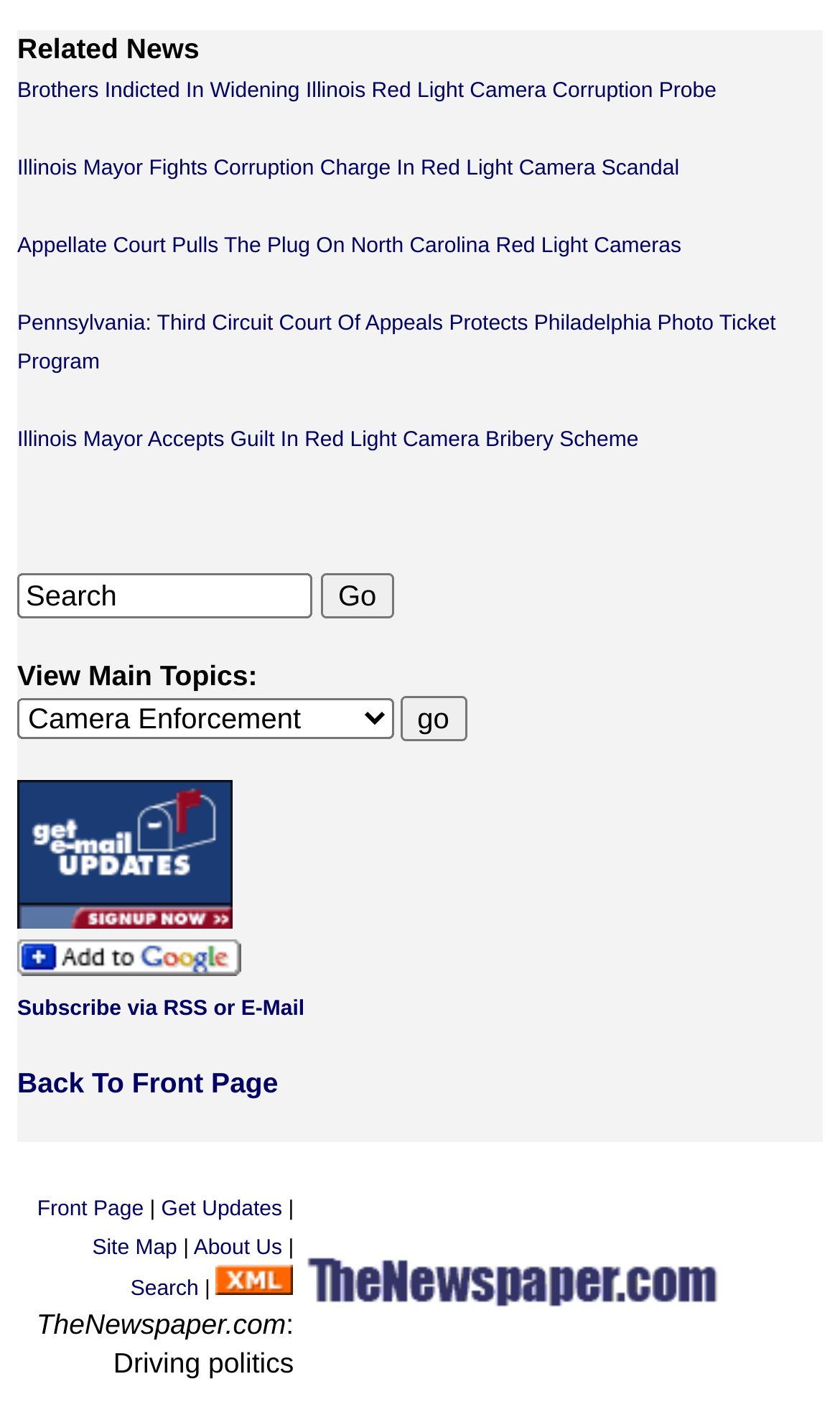Give a one-word or short phrase answer to the question: 
What are the options to subscribe to the website?

Email, Google, RSS